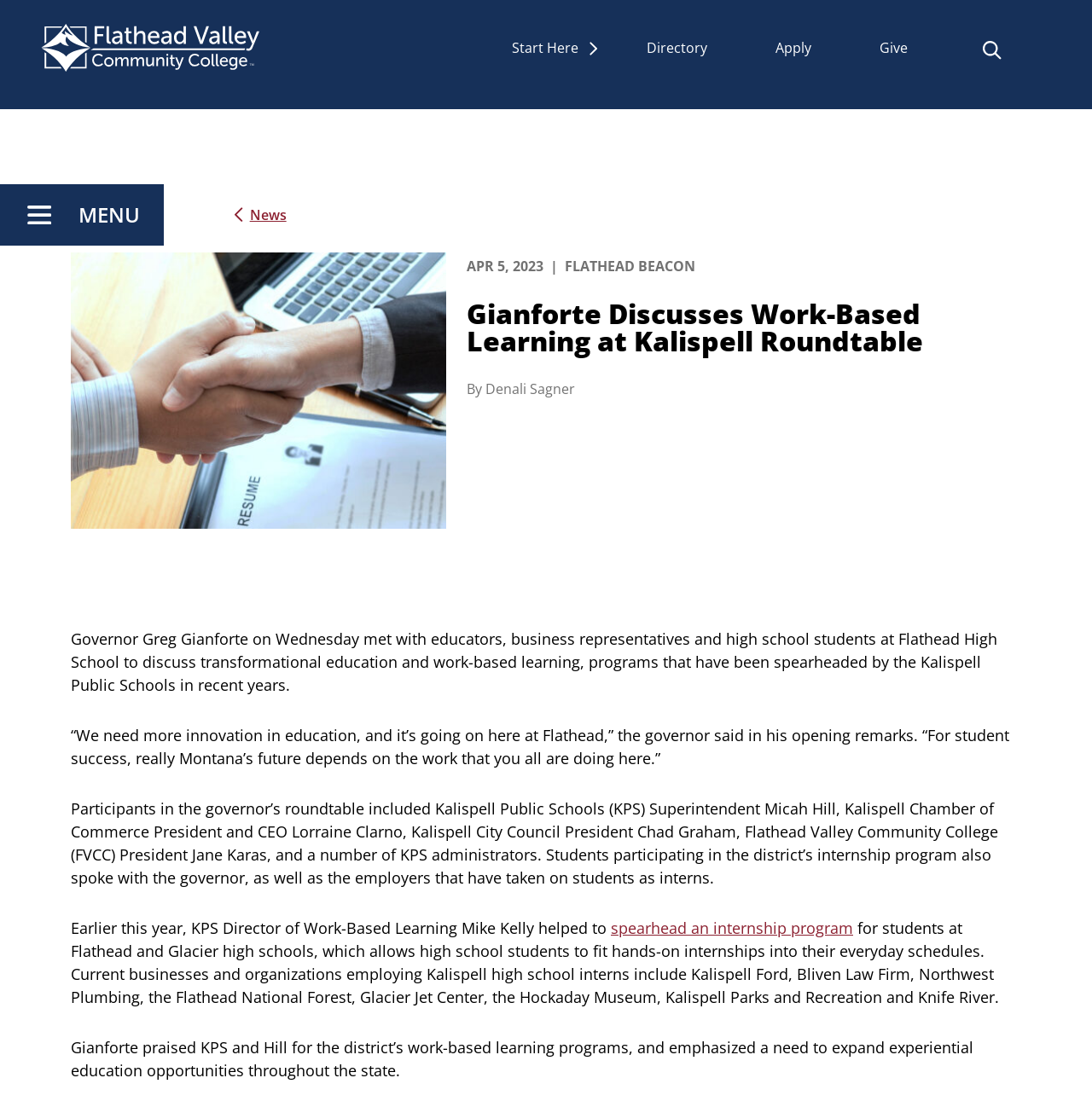Please provide a comprehensive answer to the question based on the screenshot: What is the name of the high school where the governor met with educators?

I found the answer by reading the article text, where I saw a sentence mentioning 'Flathead High School' as the location where the governor met with educators.